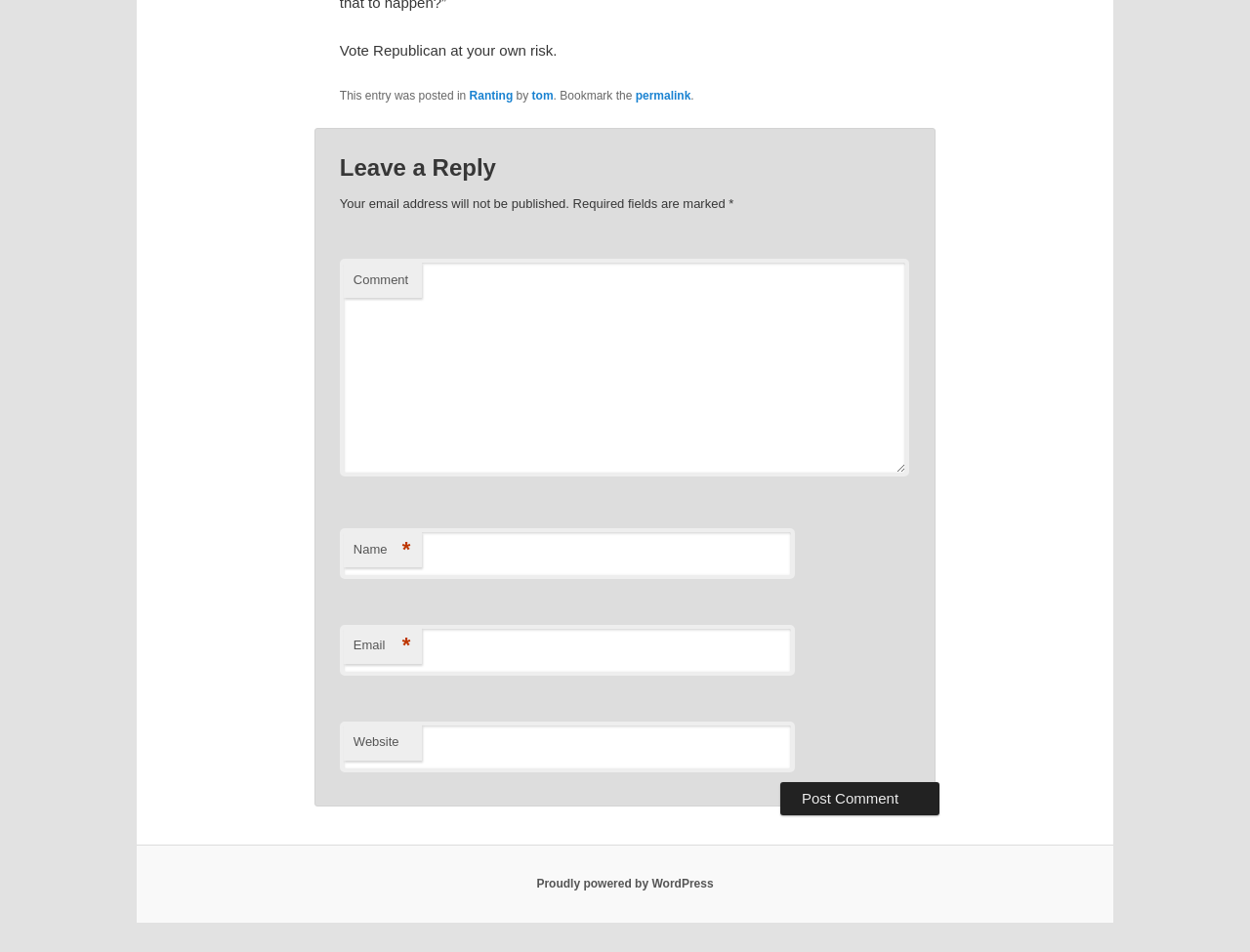Determine the coordinates of the bounding box for the clickable area needed to execute this instruction: "Leave a comment".

[0.272, 0.161, 0.728, 0.192]